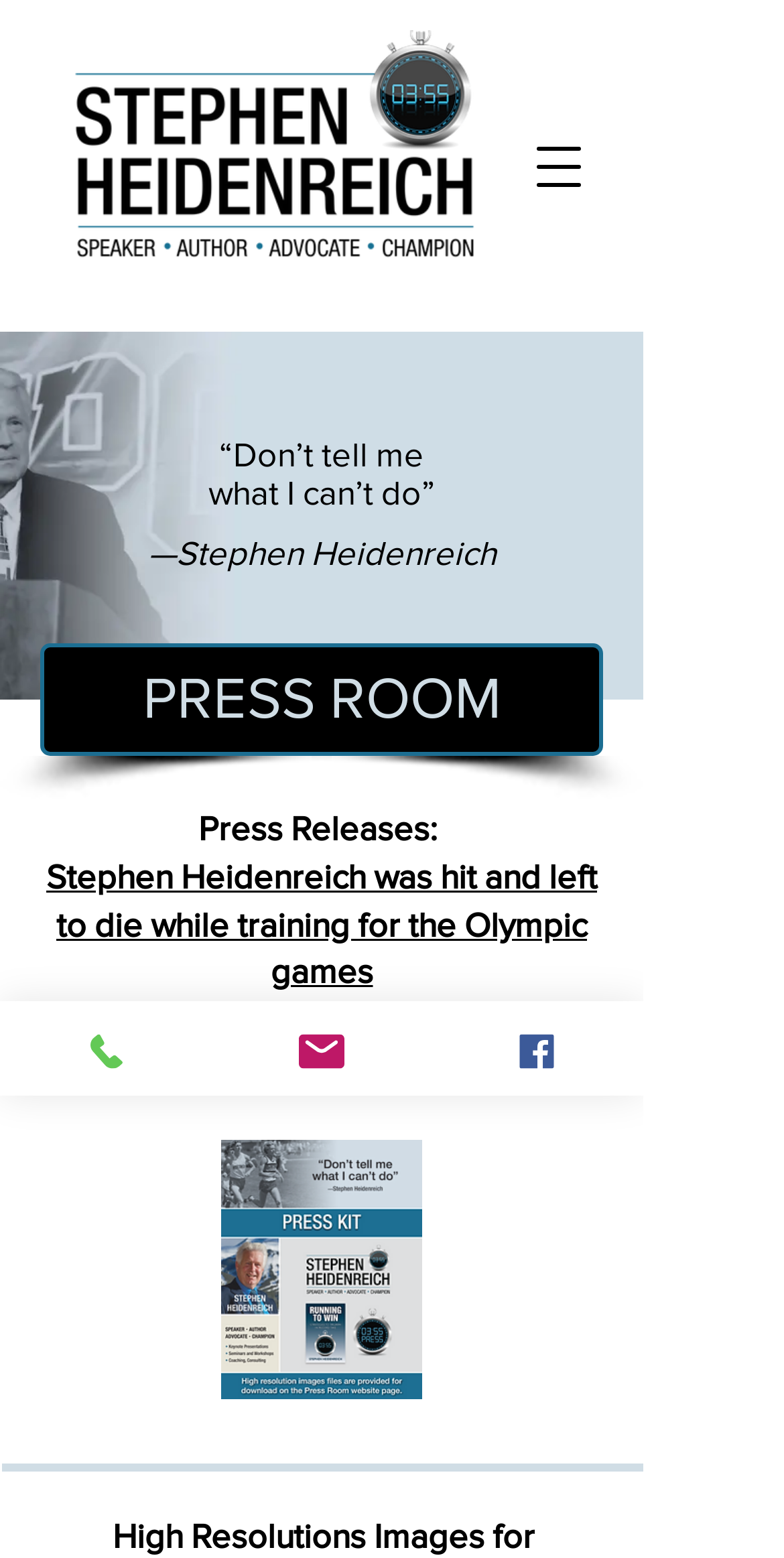What is the name of the person on this webpage? Observe the screenshot and provide a one-word or short phrase answer.

Stephen Heidenreich